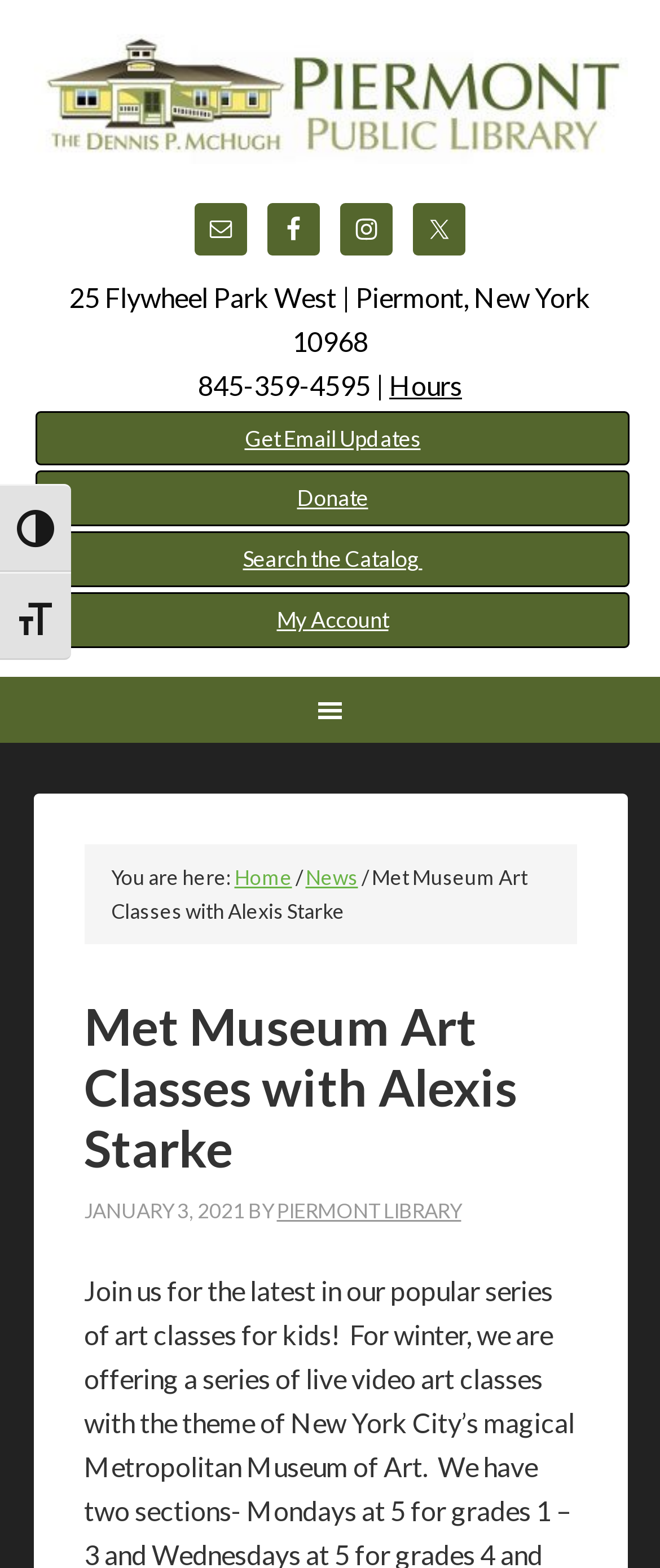Please locate the bounding box coordinates of the region I need to click to follow this instruction: "Email us".

[0.295, 0.129, 0.374, 0.163]